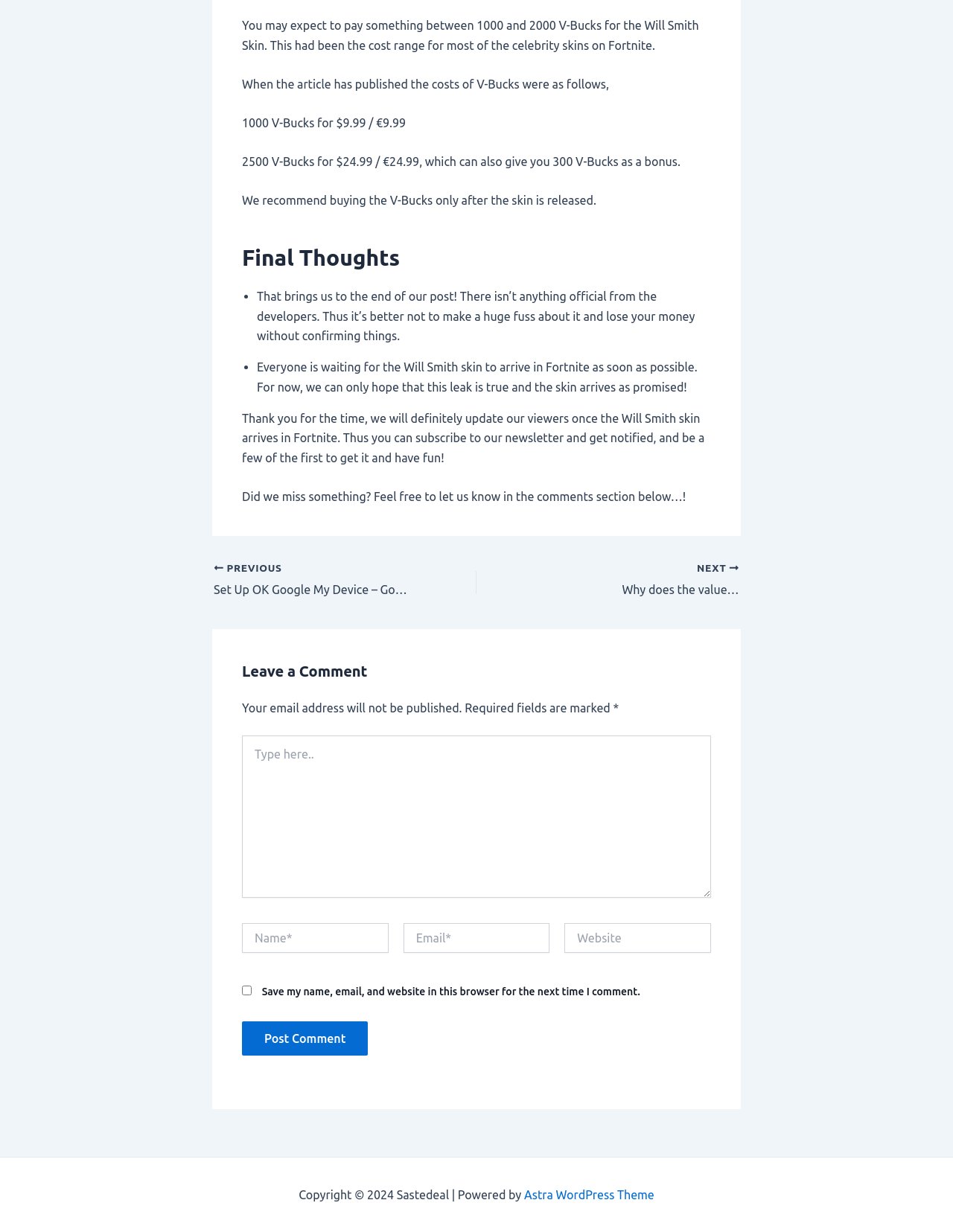Find the bounding box coordinates of the clickable area that will achieve the following instruction: "Click the 'PREVIOUS' link".

[0.224, 0.456, 0.446, 0.487]